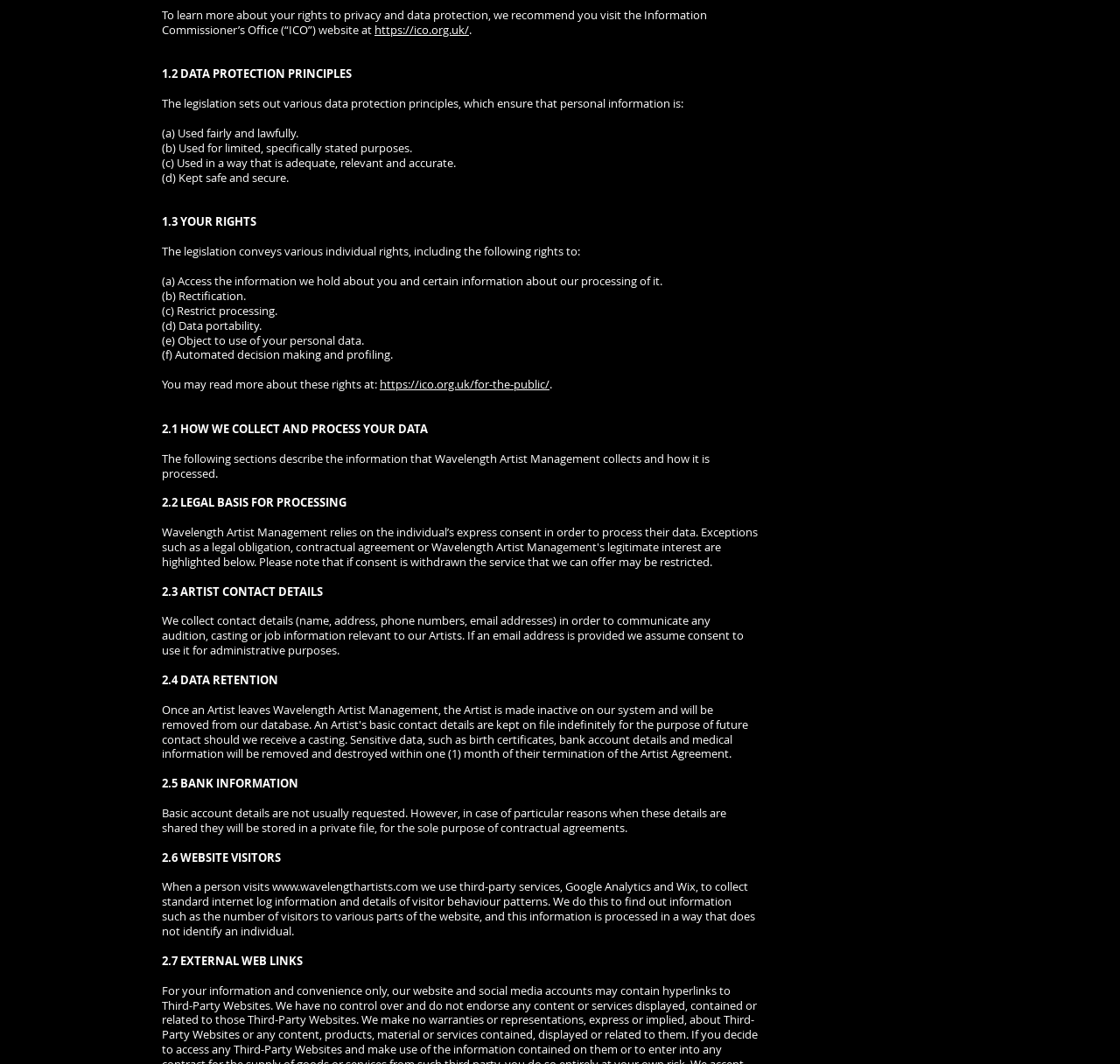Based on the element description "www.wavelengthartists.com", predict the bounding box coordinates of the UI element.

[0.243, 0.826, 0.373, 0.841]